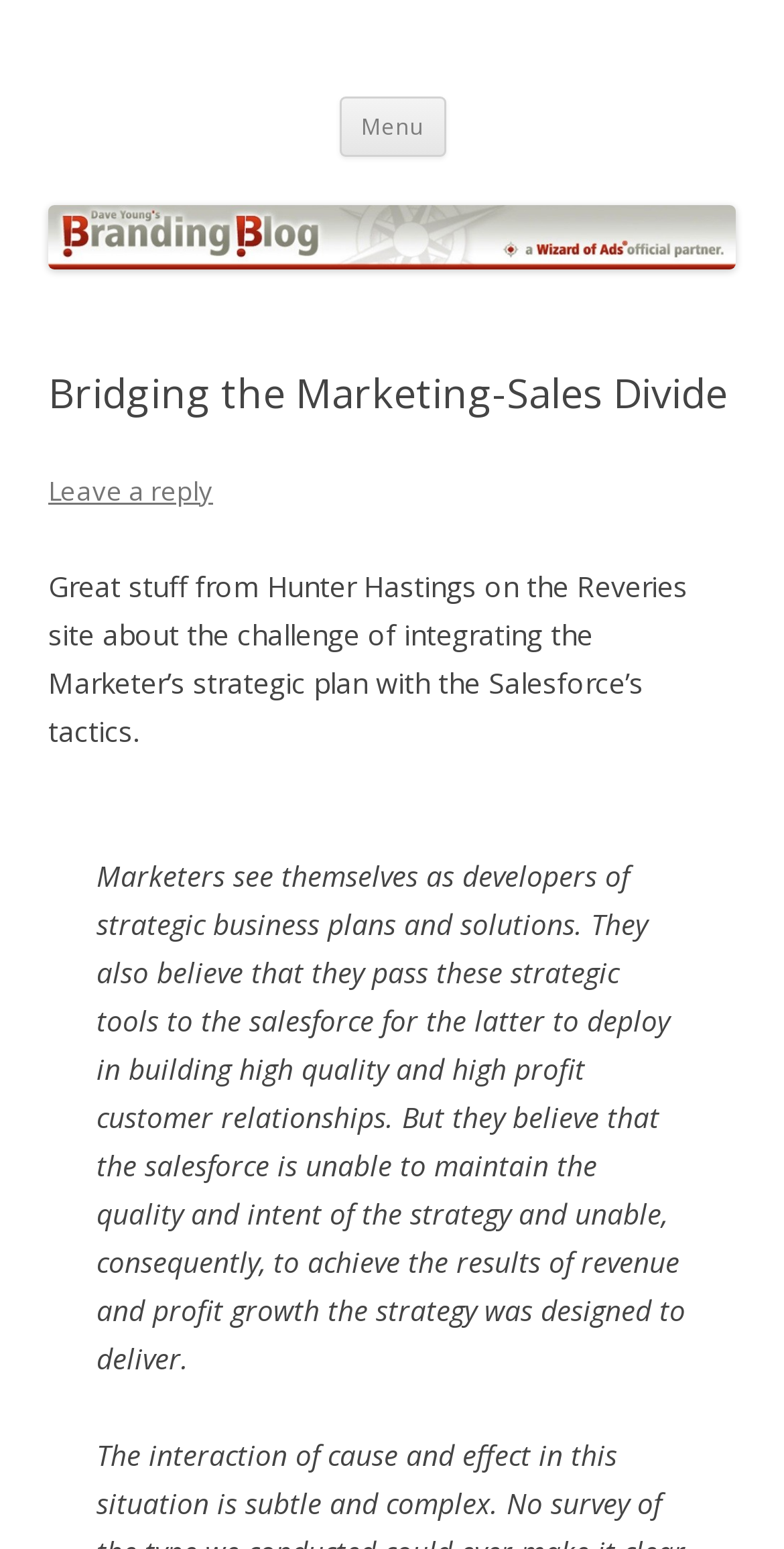What is the main title displayed on this webpage?

BrandingBlog by Dave Young